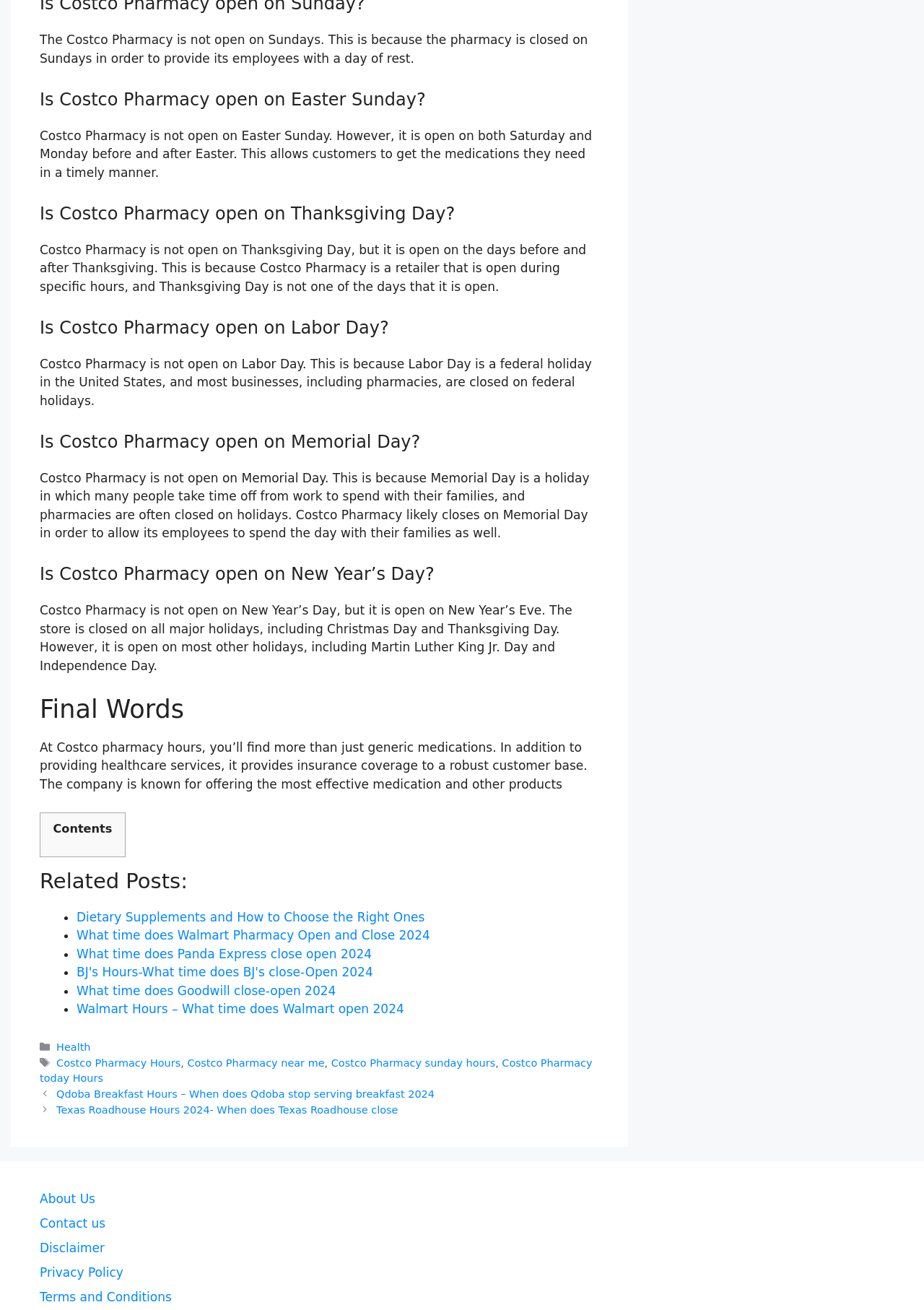Provide the bounding box coordinates for the UI element that is described as: "Disclaimer".

[0.043, 0.947, 0.113, 0.958]